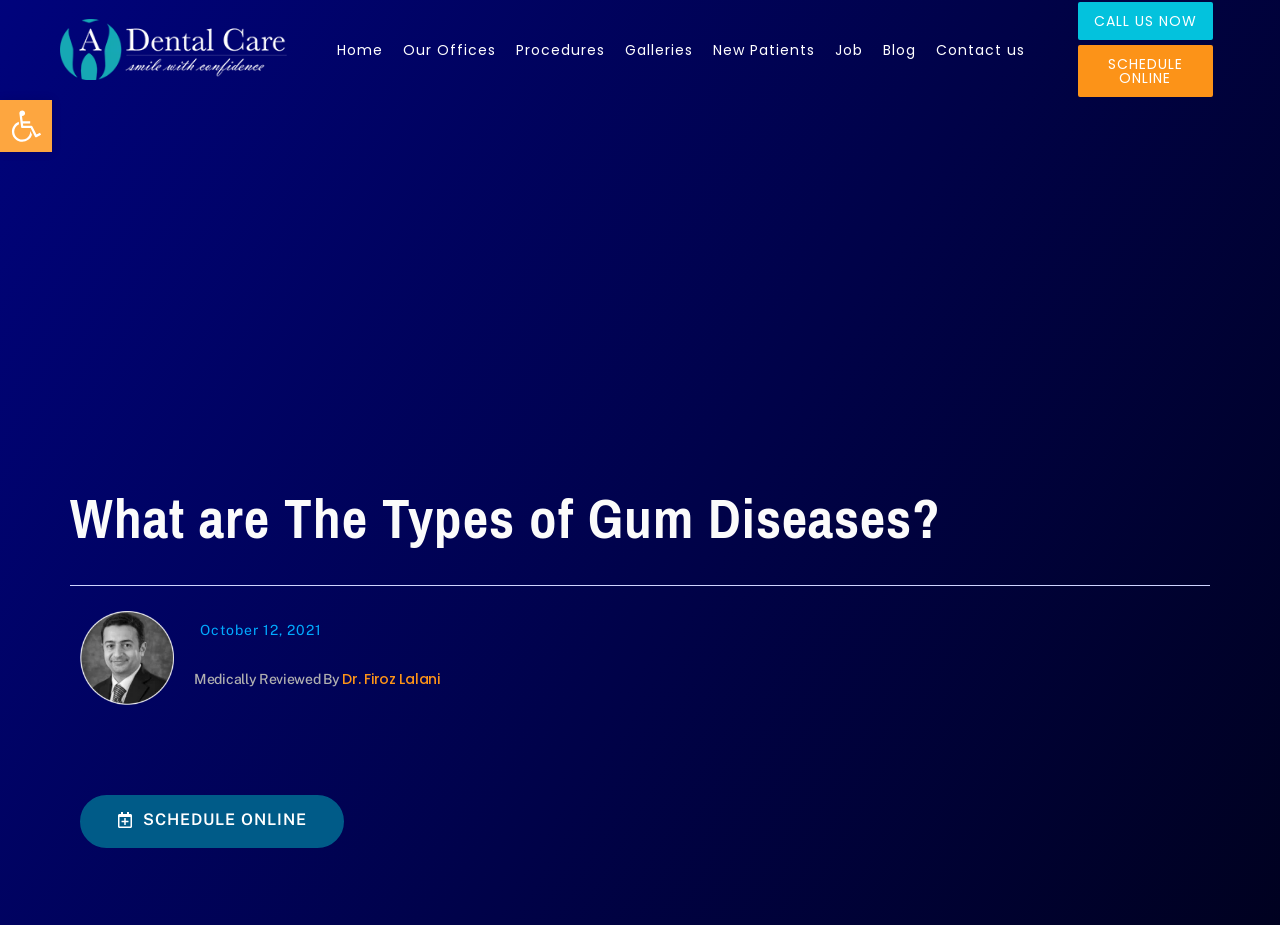Who medically reviewed the content?
Based on the visual content, answer with a single word or a brief phrase.

Dr. Firoz Lalani